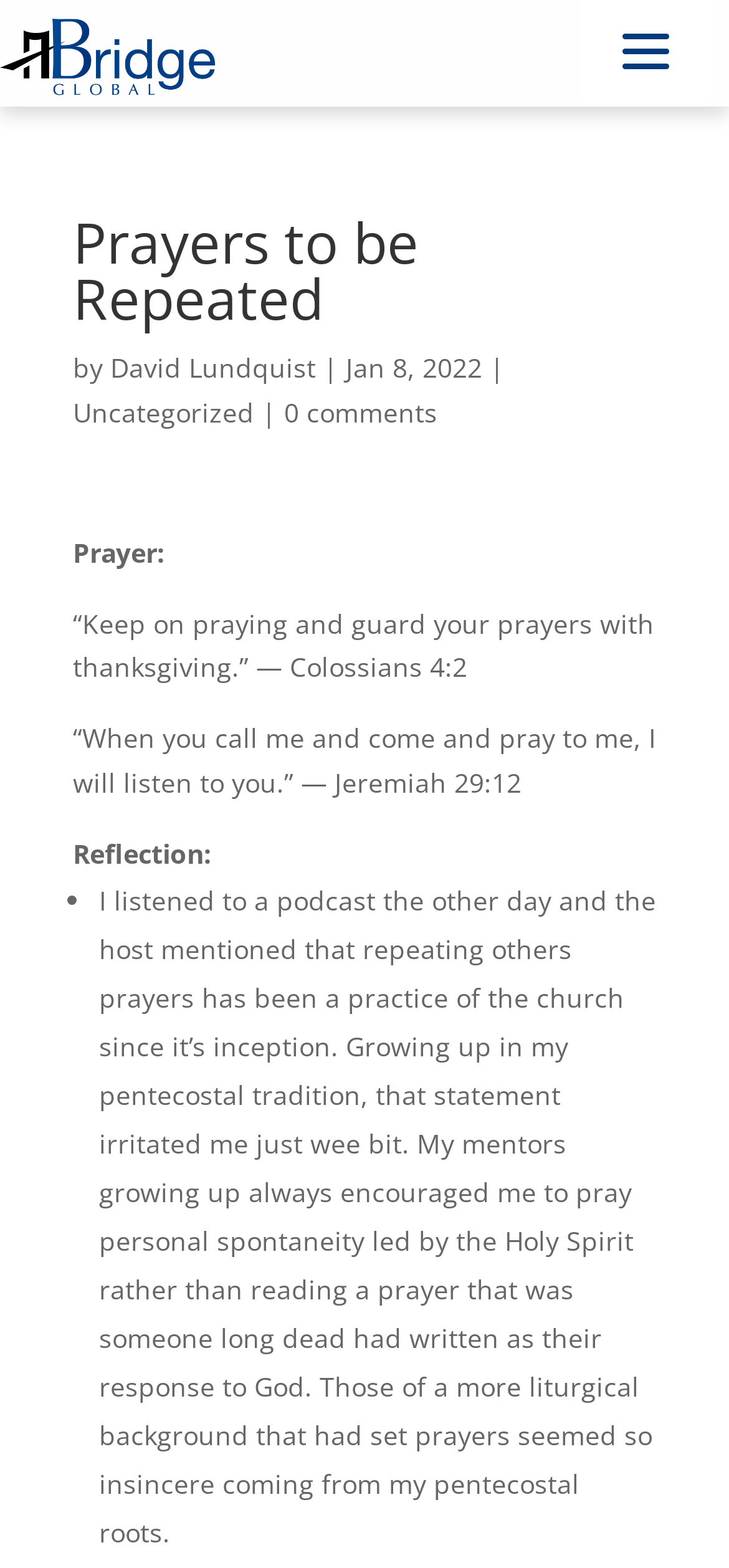Please extract and provide the main headline of the webpage.

Prayers to be Repeated